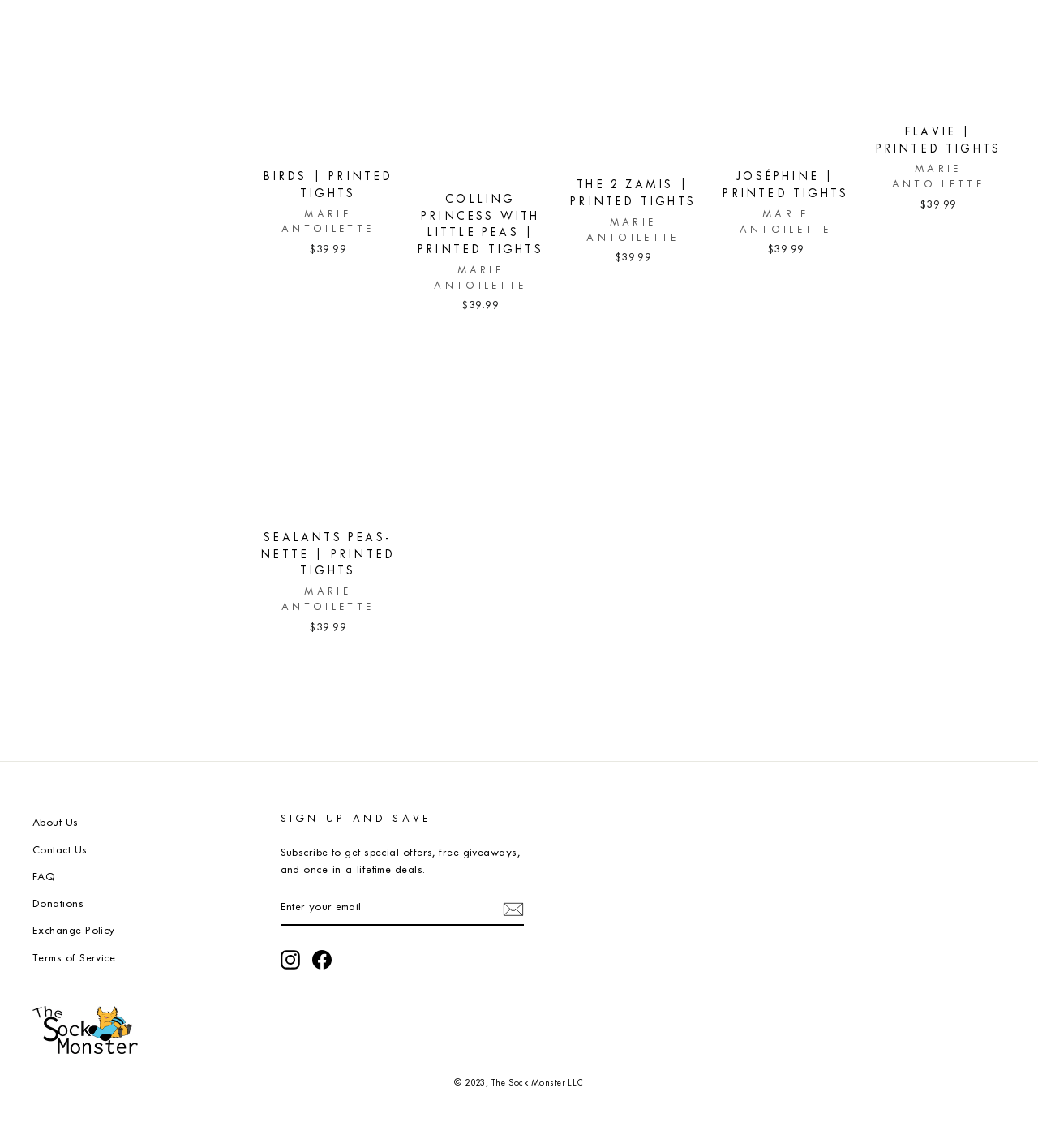What is the purpose of the 'SUBSCRIBE' button?
Using the visual information, answer the question in a single word or phrase.

Subscribe to newsletter